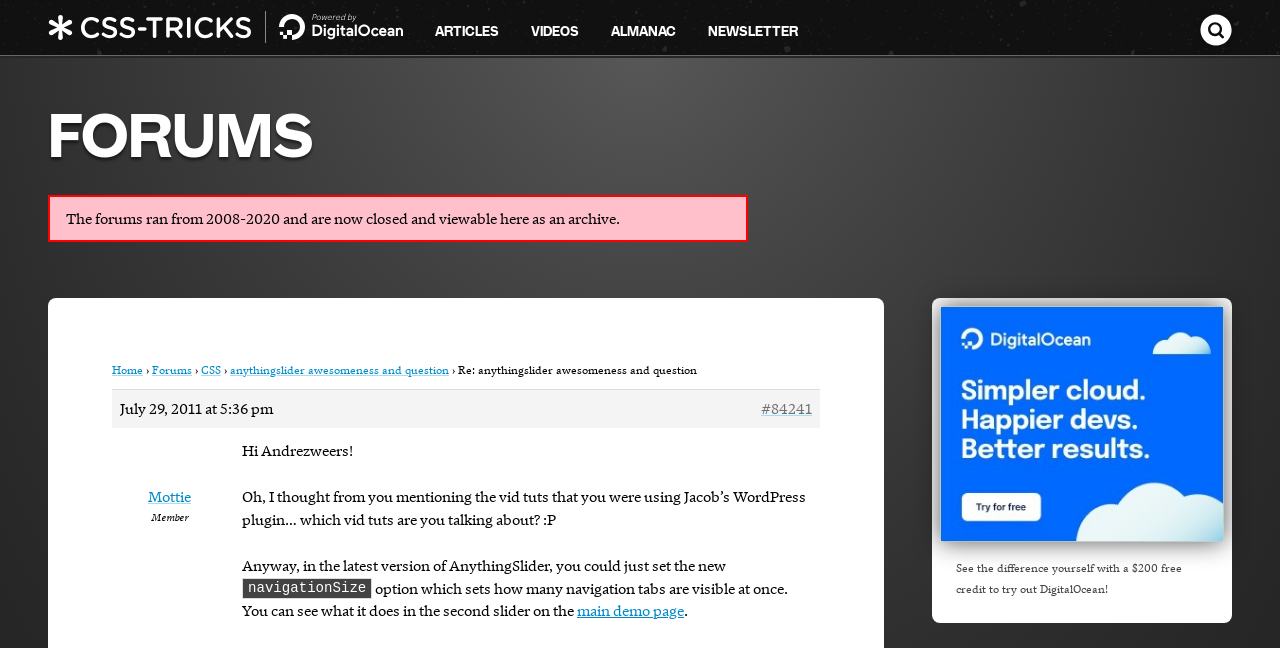Identify the bounding box coordinates of the region that needs to be clicked to carry out this instruction: "Click on the CSS-Tricks logo". Provide these coordinates as four float numbers ranging from 0 to 1, i.e., [left, top, right, bottom].

[0.038, 0.023, 0.057, 0.062]